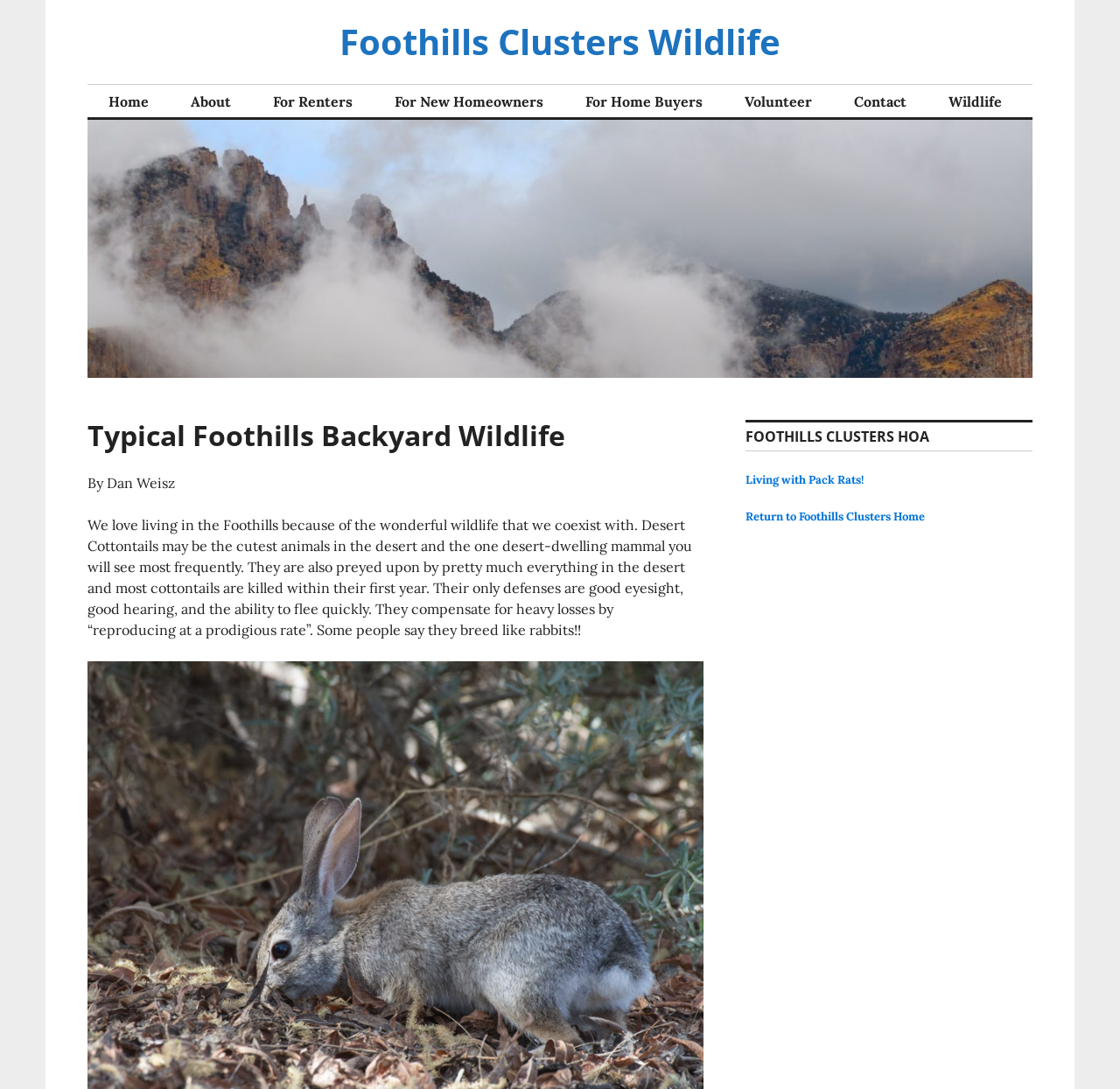What is the name of the author of the article?
Please provide a single word or phrase based on the screenshot.

Dan Weisz